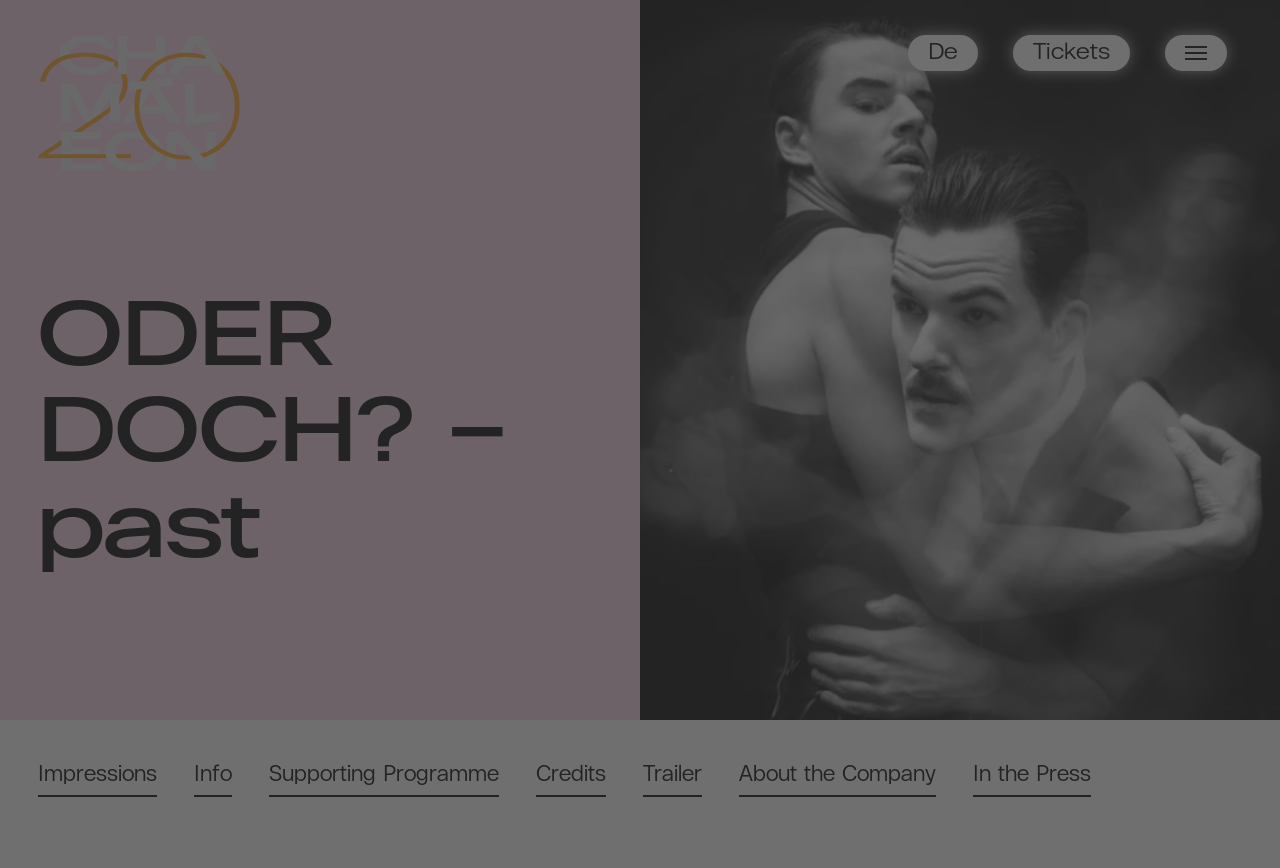Please provide the bounding box coordinates for the element that needs to be clicked to perform the instruction: "Open the Tickets page". The coordinates must consist of four float numbers between 0 and 1, formatted as [left, top, right, bottom].

[0.791, 0.04, 0.882, 0.082]